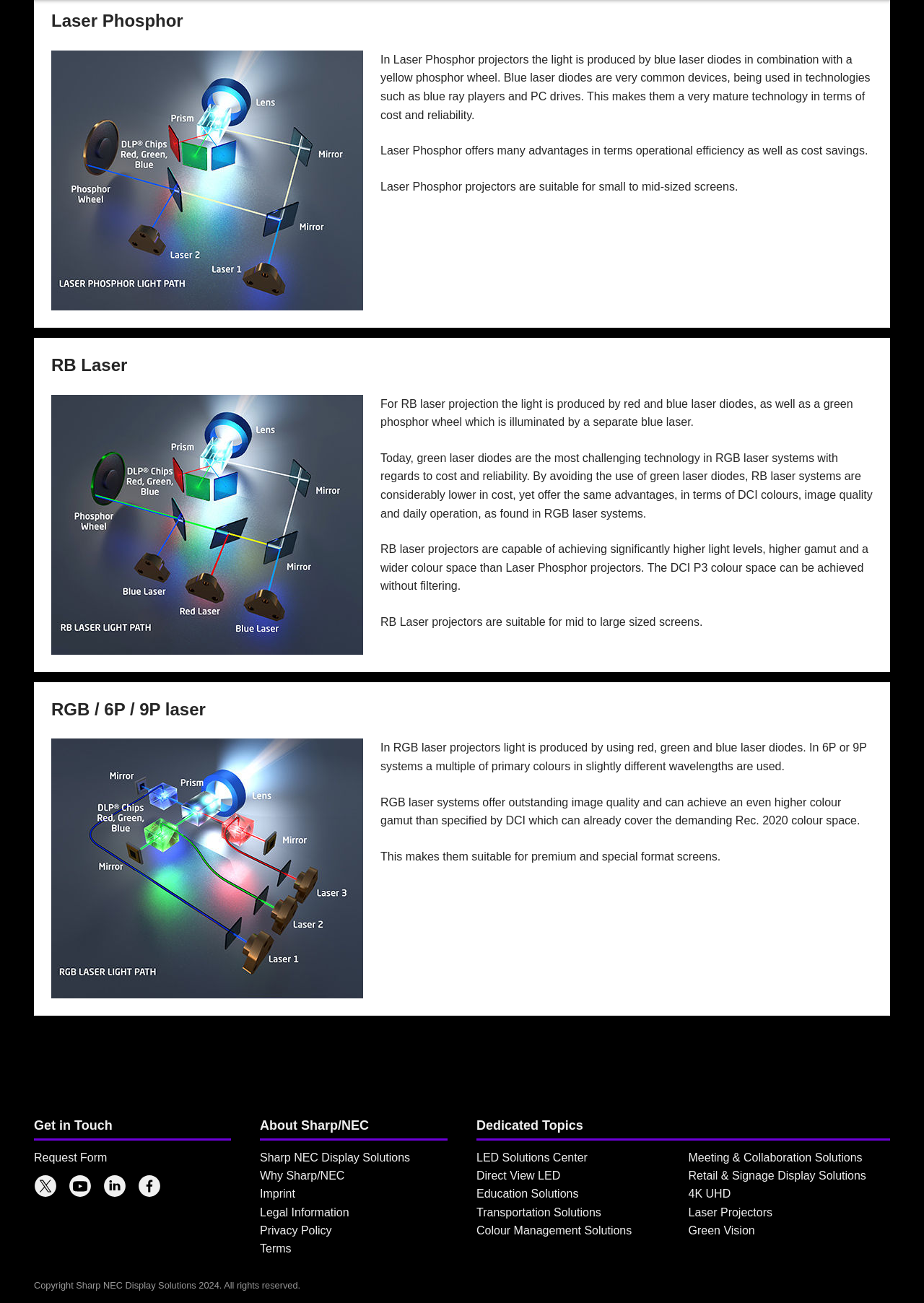Identify the bounding box coordinates of the element to click to follow this instruction: 'Click the 'Get Best Price' link'. Ensure the coordinates are four float values between 0 and 1, provided as [left, top, right, bottom].

None